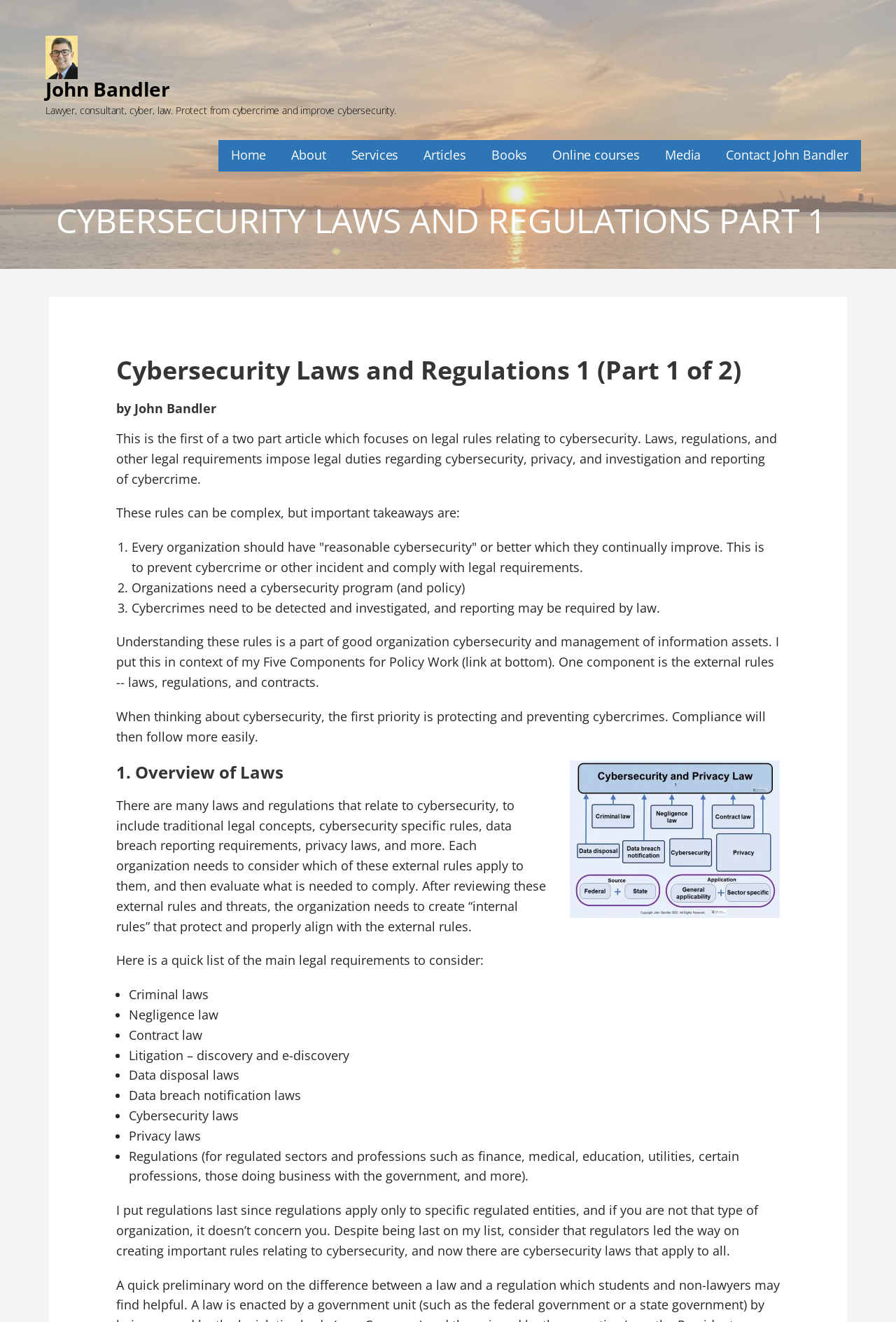Please identify the bounding box coordinates of the element's region that should be clicked to execute the following instruction: "Click on the 'Home' link". The bounding box coordinates must be four float numbers between 0 and 1, i.e., [left, top, right, bottom].

[0.258, 0.106, 0.297, 0.13]